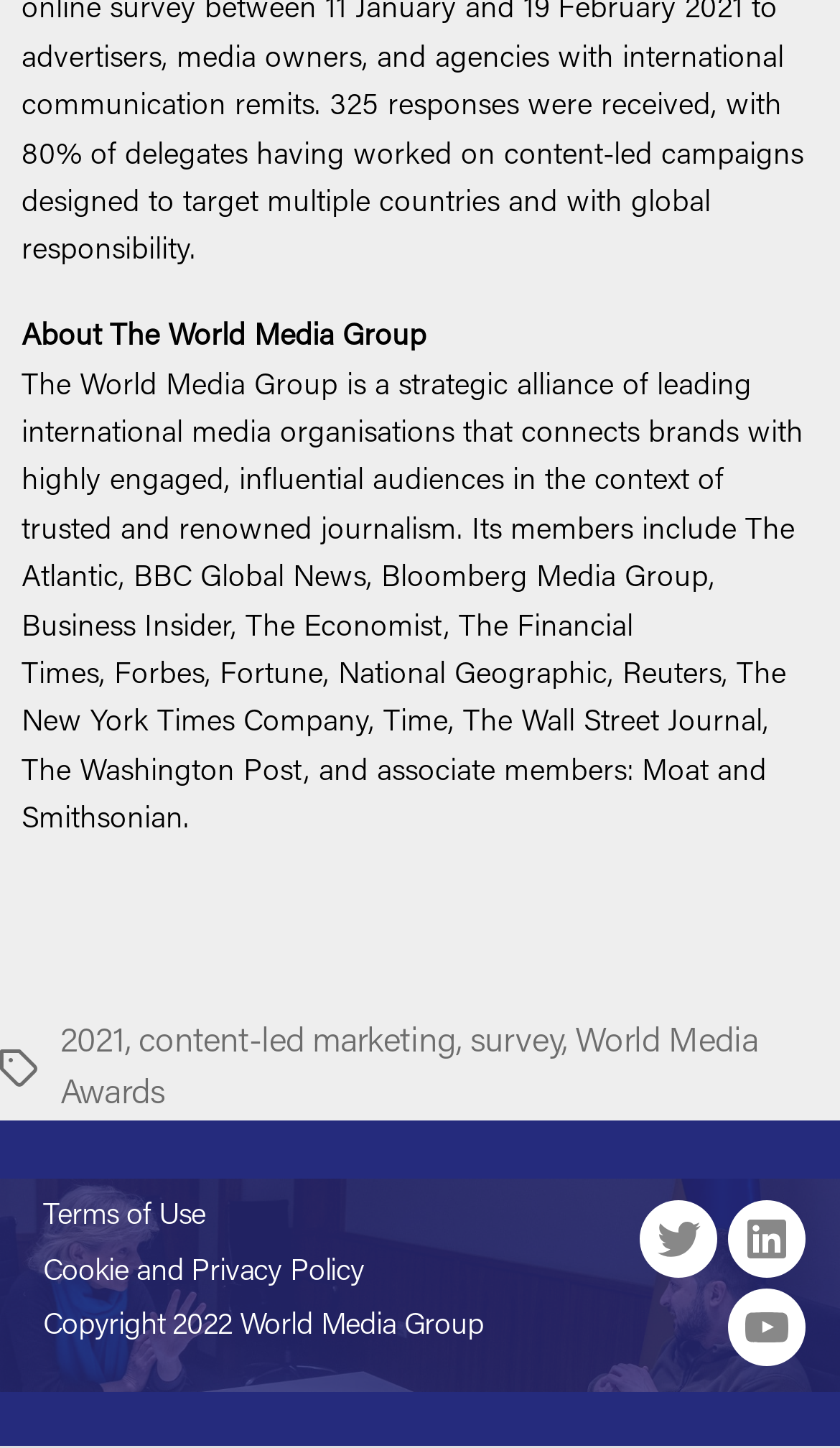What is the year mentioned in the link?
Based on the image, give a one-word or short phrase answer.

2021